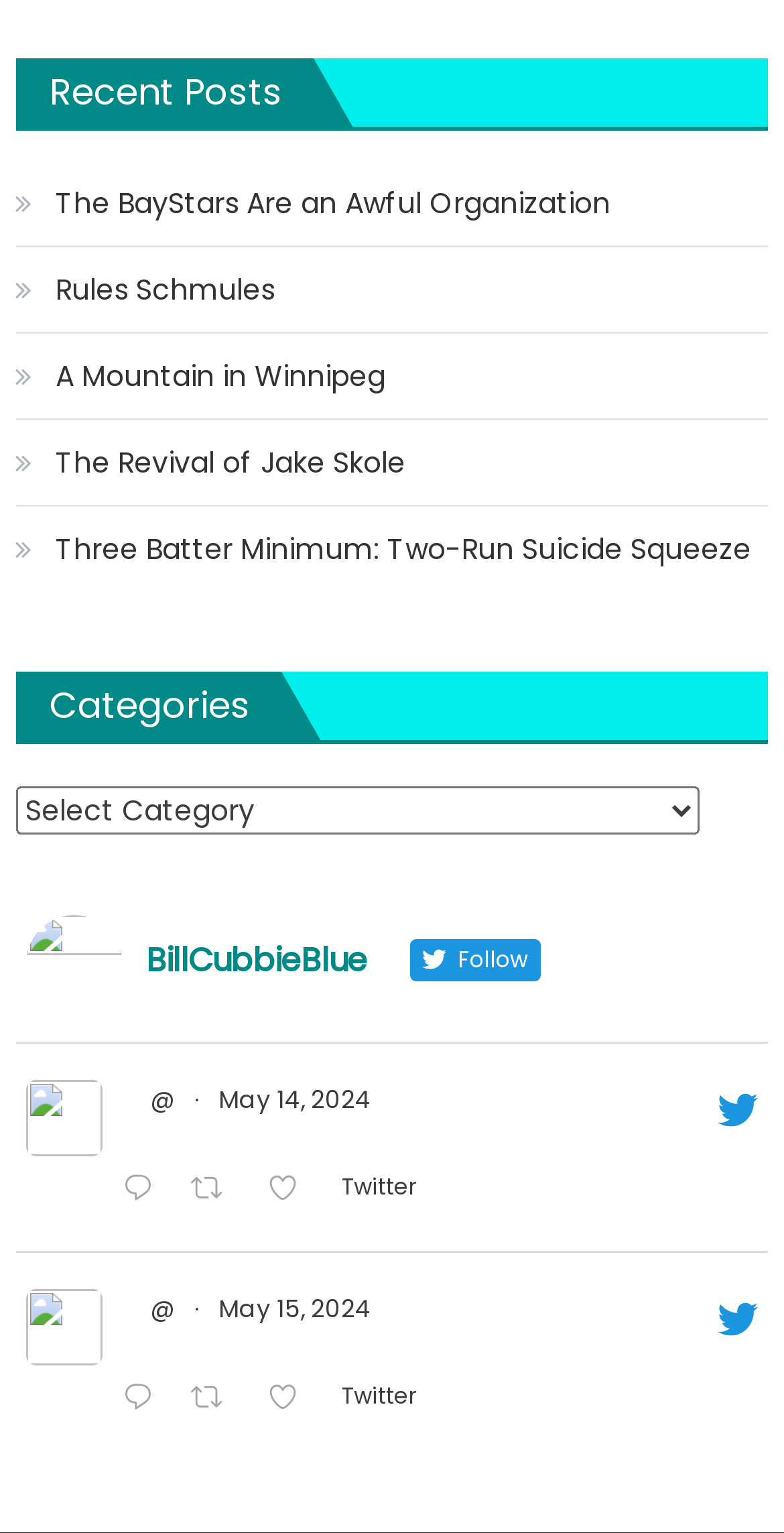Show the bounding box coordinates for the element that needs to be clicked to execute the following instruction: "View recent post 'The BayStars Are an Awful Organization'". Provide the coordinates in the form of four float numbers between 0 and 1, i.e., [left, top, right, bottom].

[0.02, 0.111, 0.779, 0.153]